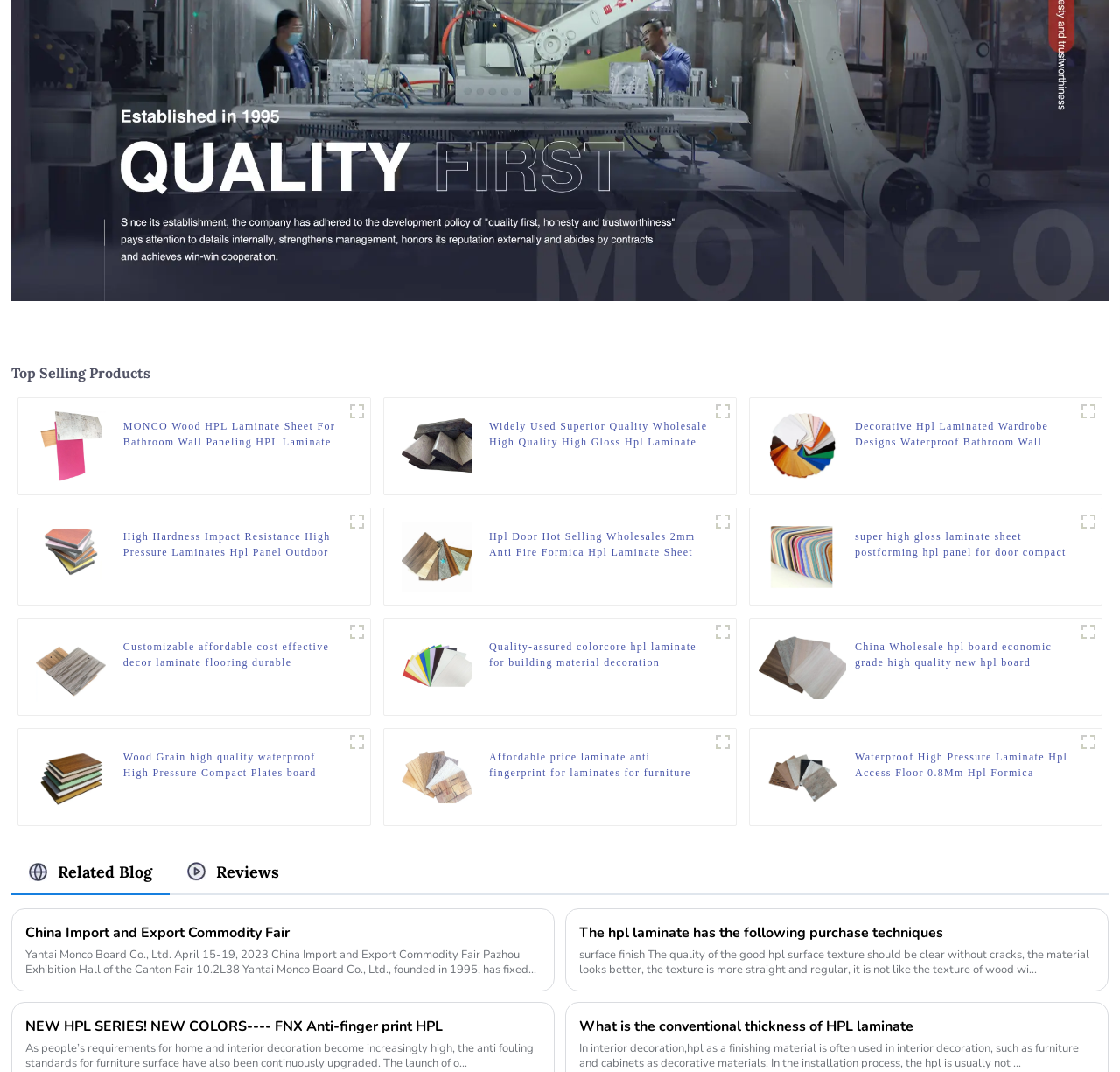Pinpoint the bounding box coordinates of the element you need to click to execute the following instruction: "View Hpl Door Hot Selling Wholesales 2mm Anti Fire Formica Hpl Laminate Sheet For Kitchen Cabinet". The bounding box should be represented by four float numbers between 0 and 1, in the format [left, top, right, bottom].

[0.437, 0.493, 0.634, 0.522]